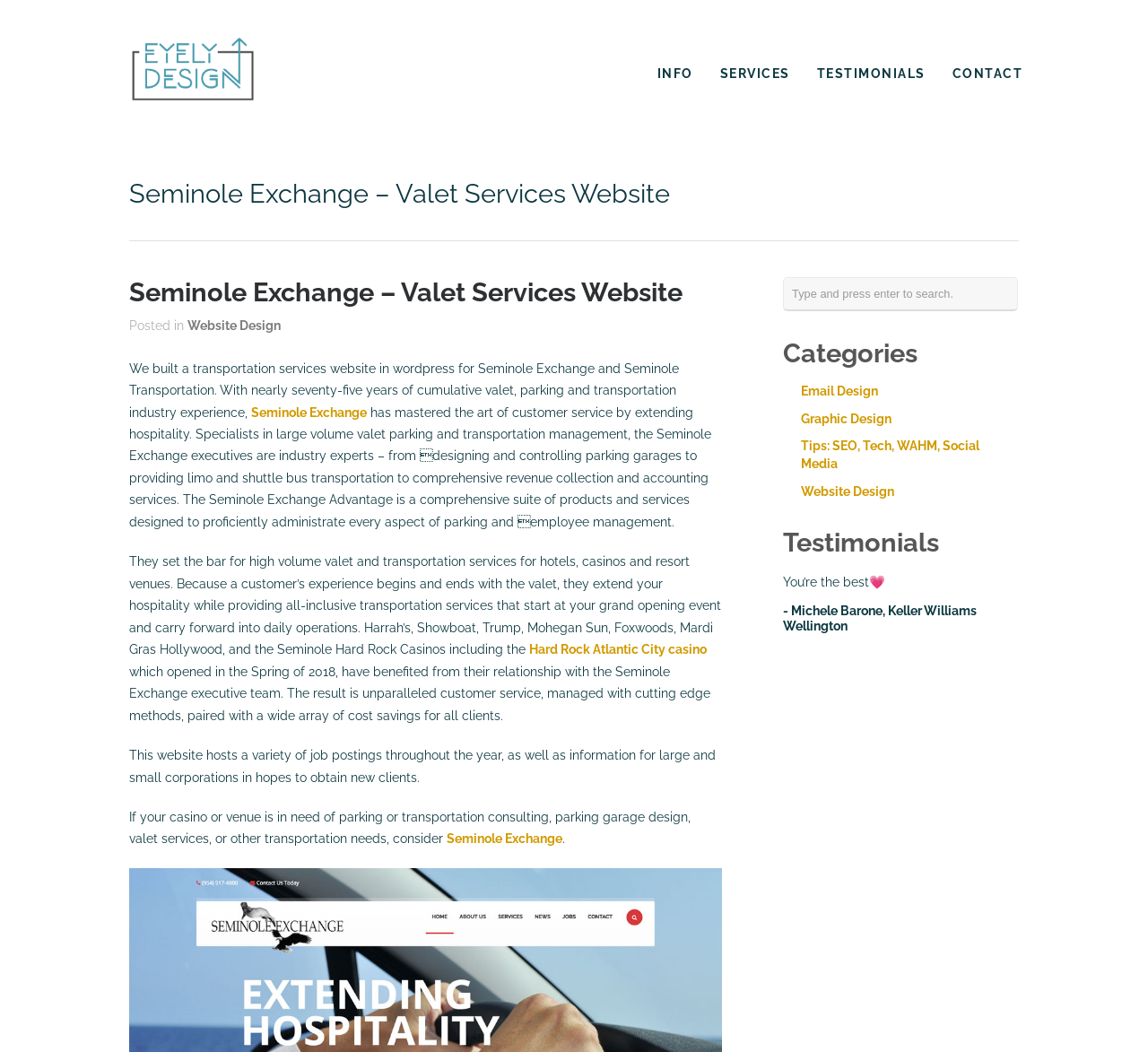Determine the bounding box coordinates of the region I should click to achieve the following instruction: "Click on the 'INFO' link". Ensure the bounding box coordinates are four float numbers between 0 and 1, i.e., [left, top, right, bottom].

[0.572, 0.059, 0.604, 0.08]